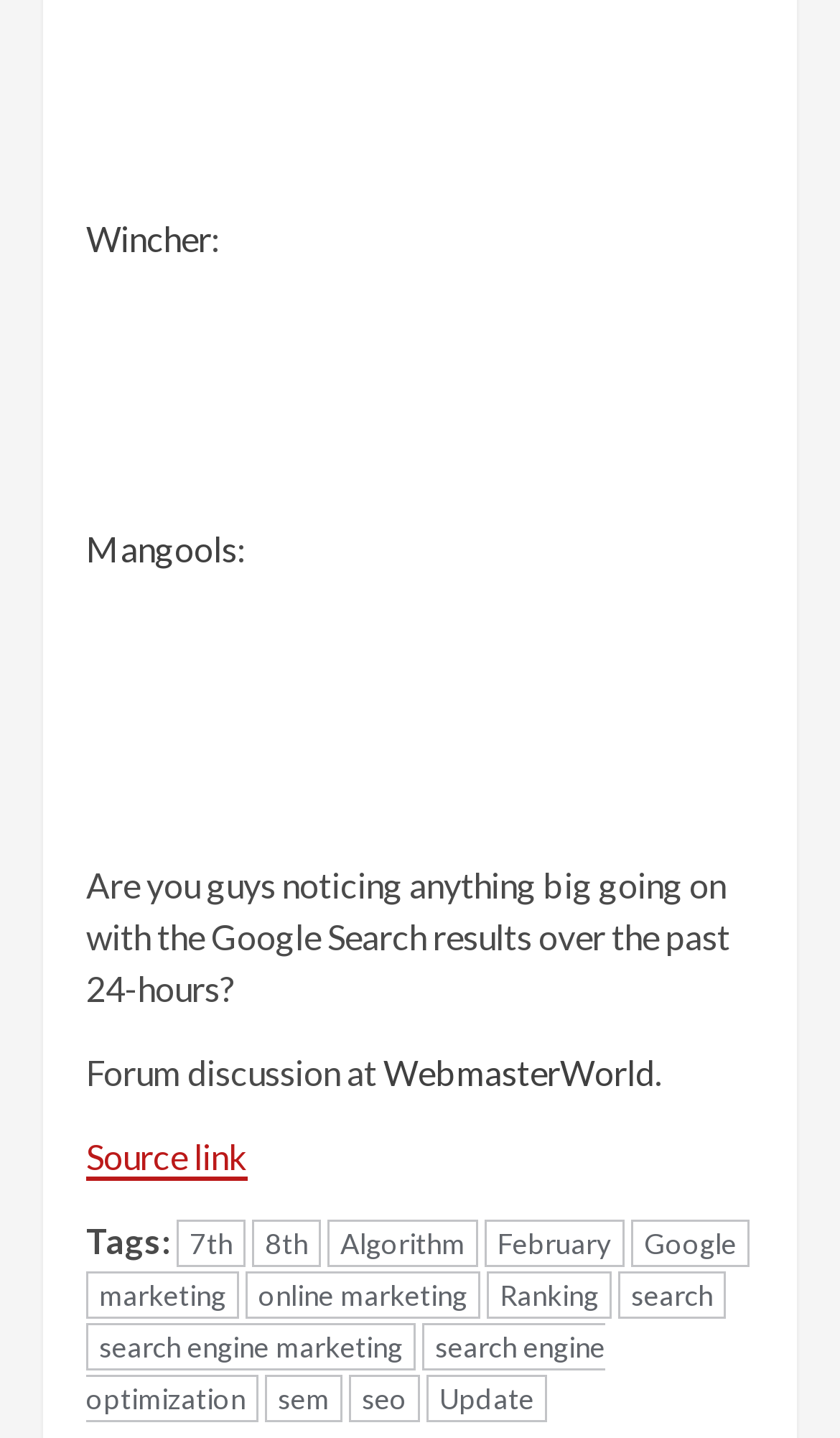What is the name of the image associated with the link 'Mangools'?
Kindly give a detailed and elaborate answer to the question.

The question can be answered by looking at the image element with ID 583, which has the description 'Mangools' and is associated with the link 'Mangools'.